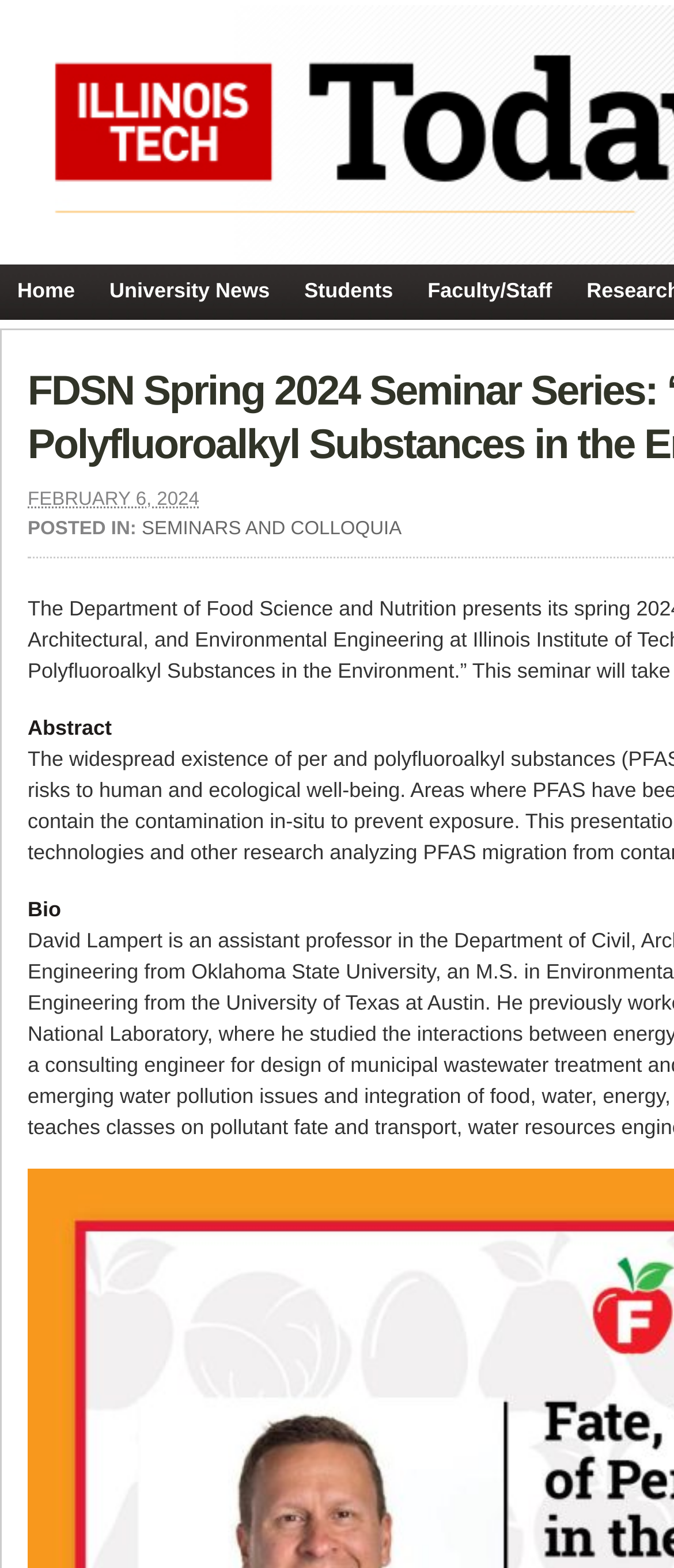Answer the question with a brief word or phrase:
What type of event is being posted?

Seminar